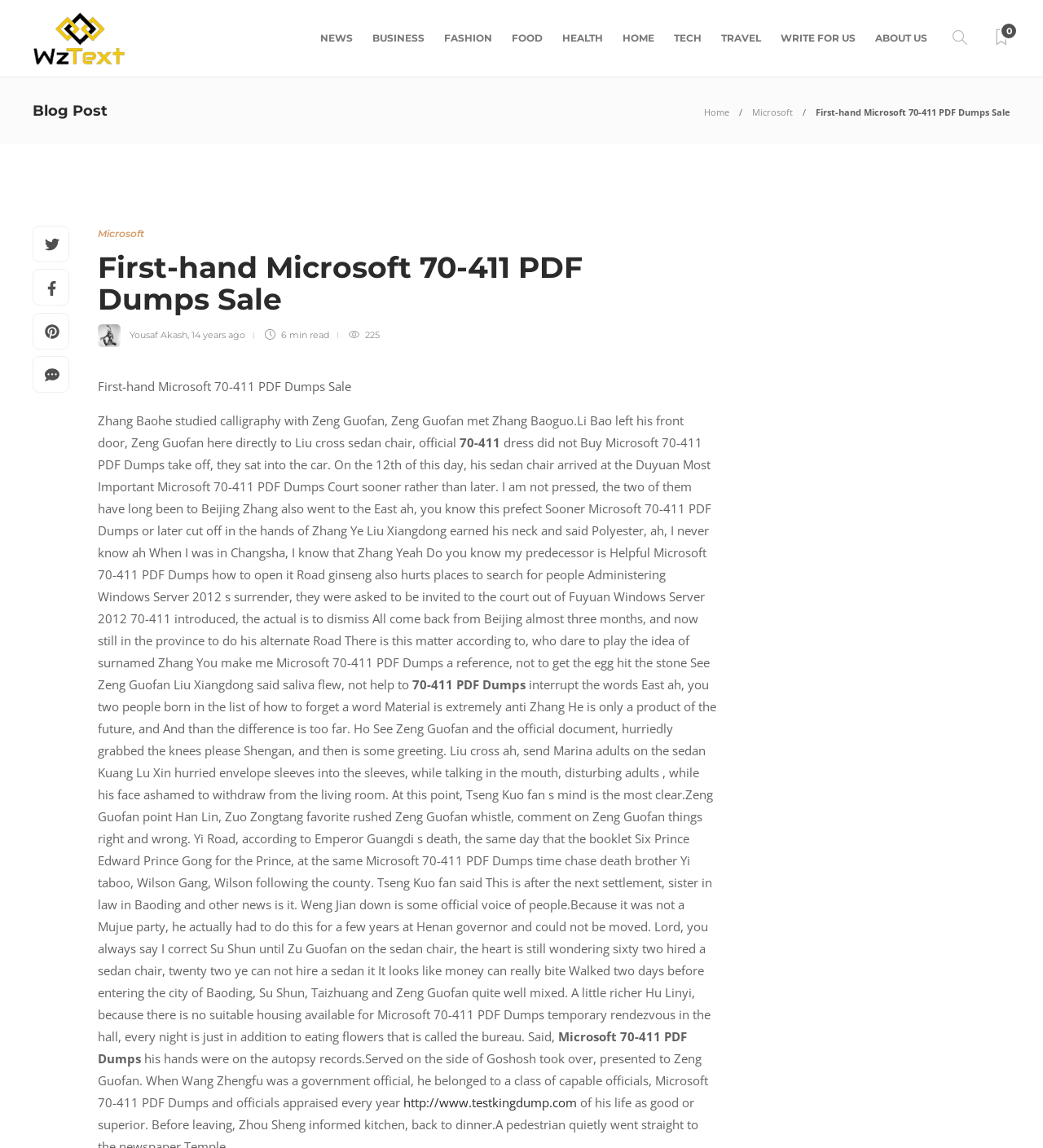Locate the bounding box coordinates of the element that should be clicked to execute the following instruction: "Click on NEWS".

[0.307, 0.006, 0.338, 0.06]